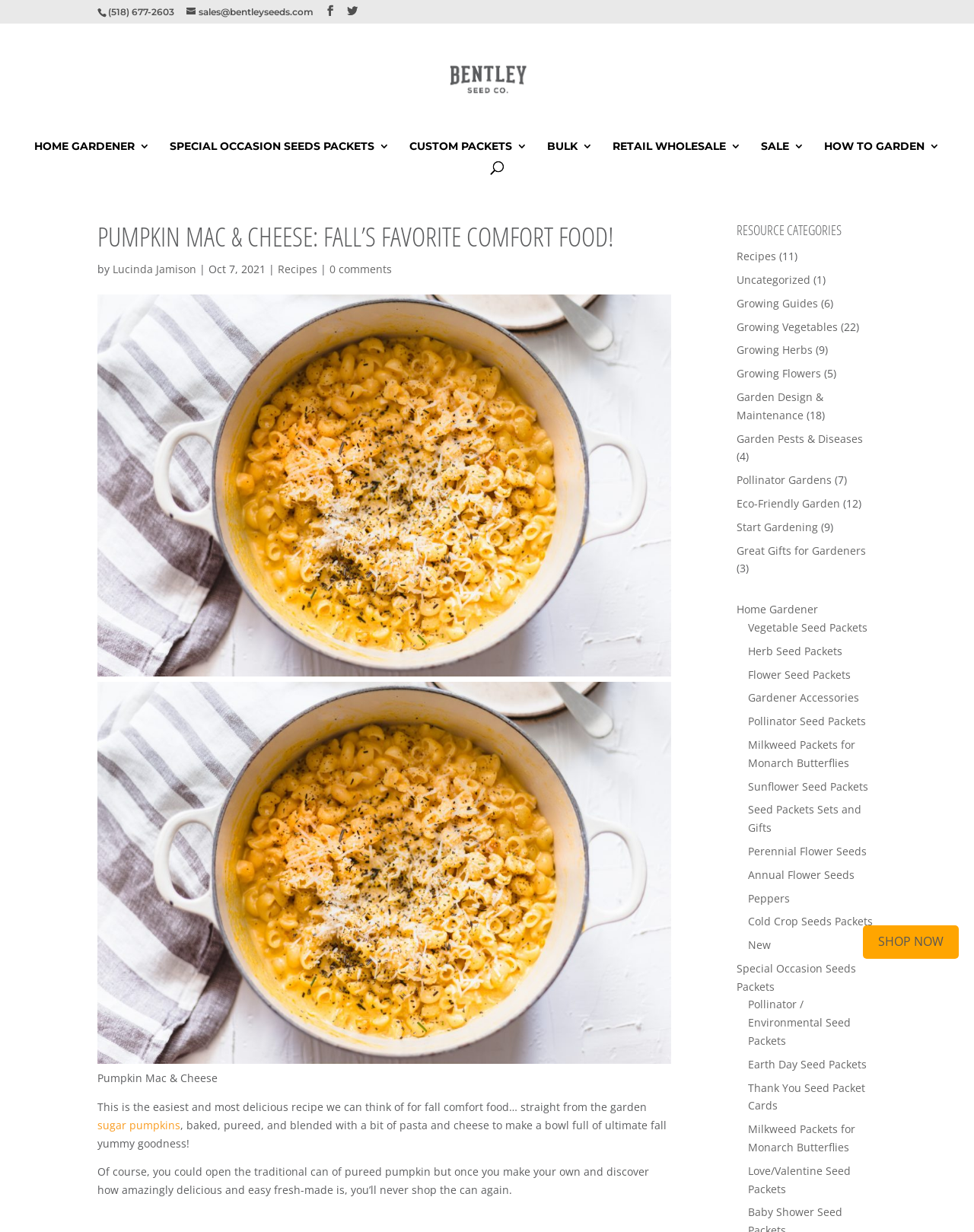Respond to the question below with a single word or phrase:
What is the name of the image shown in the recipe?

shutterstock 1720550143